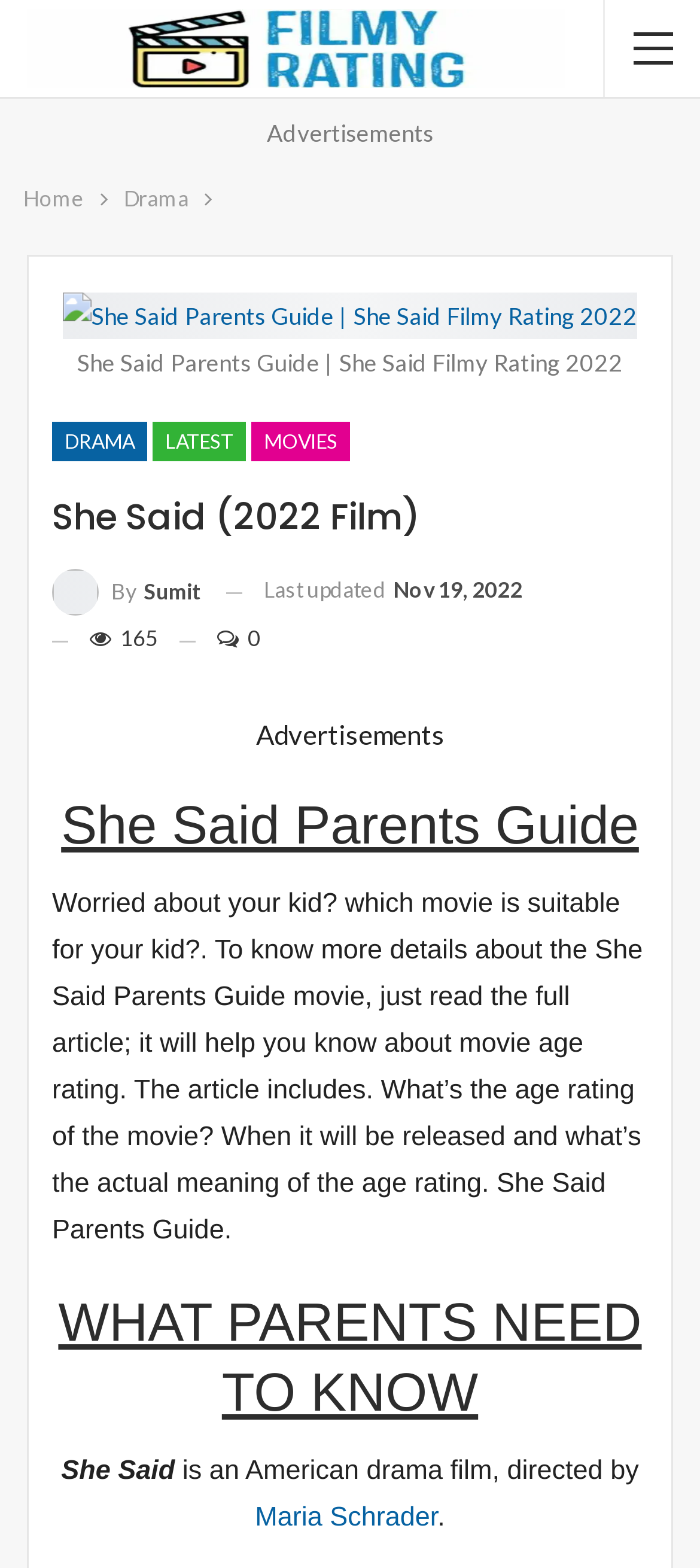Offer an in-depth caption of the entire webpage.

The webpage is about the movie "She Said" and provides a parents' guide, including age rating and other relevant information. At the top, there is a logo image with the text "Filmy Rating" and a navigation bar with links to "Home", "Drama", and other categories. Below the navigation bar, there is a large image with the title "She Said Parents Guide | She Said Filmy Rating 2022".

On the left side, there is a column with links to different categories, including "DRAMA", "LATEST", "MOVIES", and others. Next to this column, there is a section with information about the movie, including the title "She Said (2022 Film)" and a link to the author "By Sumit". There is also a timestamp indicating when the article was last updated.

The main content of the webpage is divided into two sections. The first section, "She Said Parents Guide", provides an introduction to the movie and its age rating, with a brief summary of what the article will cover. The second section, "WHAT PARENTS NEED TO KNOW", provides more detailed information about the movie, including its director, Maria Schrader.

Throughout the webpage, there are several advertisements and links to other articles or categories. The overall layout is organized, with clear headings and concise text, making it easy to navigate and find the desired information.